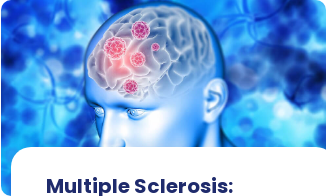Please examine the image and provide a detailed answer to the question: What is the main topic of the image?

The title 'Multiple Sclerosis:' at the bottom of the image clearly indicates that the main focus of the illustration is to discuss the basics and types of this neurological condition, its effects on the brain, and potential health implications.